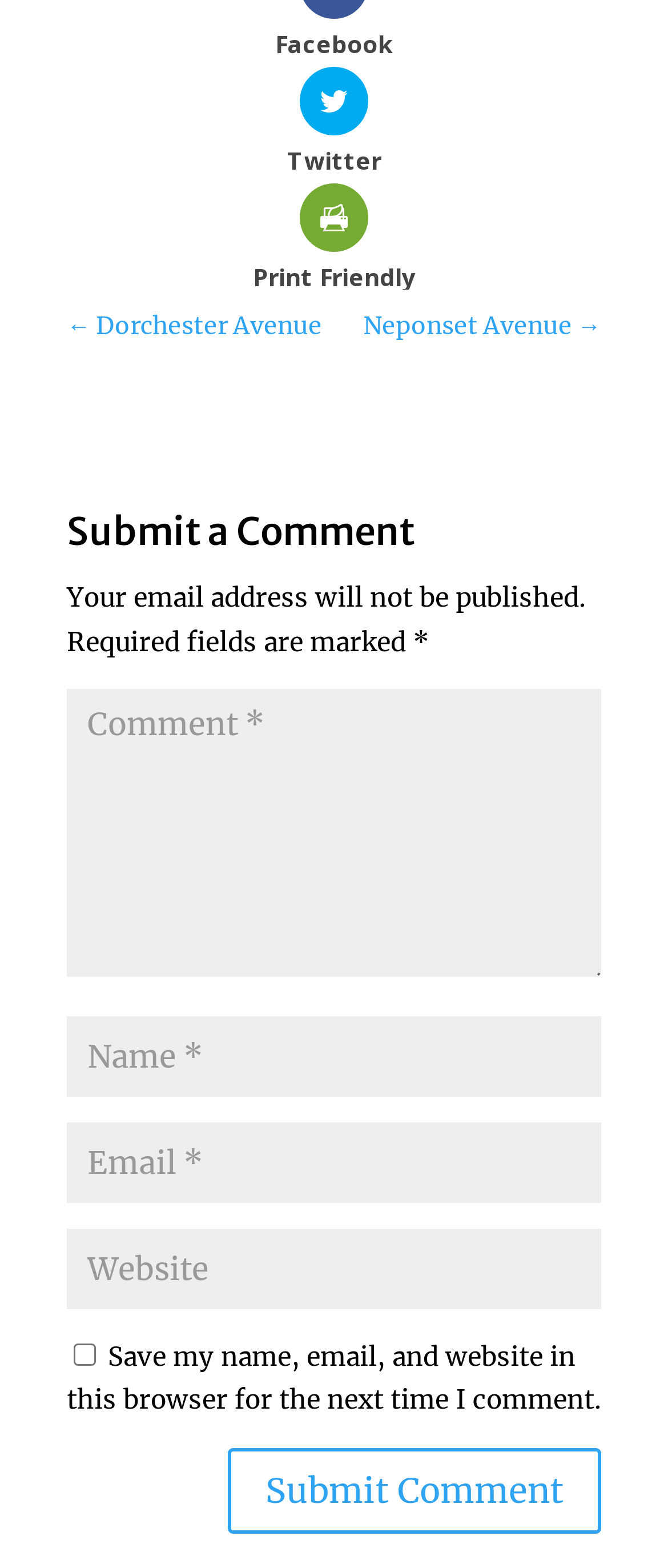Please determine the bounding box coordinates of the element to click on in order to accomplish the following task: "Go to Dorchester Avenue". Ensure the coordinates are four float numbers ranging from 0 to 1, i.e., [left, top, right, bottom].

[0.1, 0.198, 0.482, 0.217]